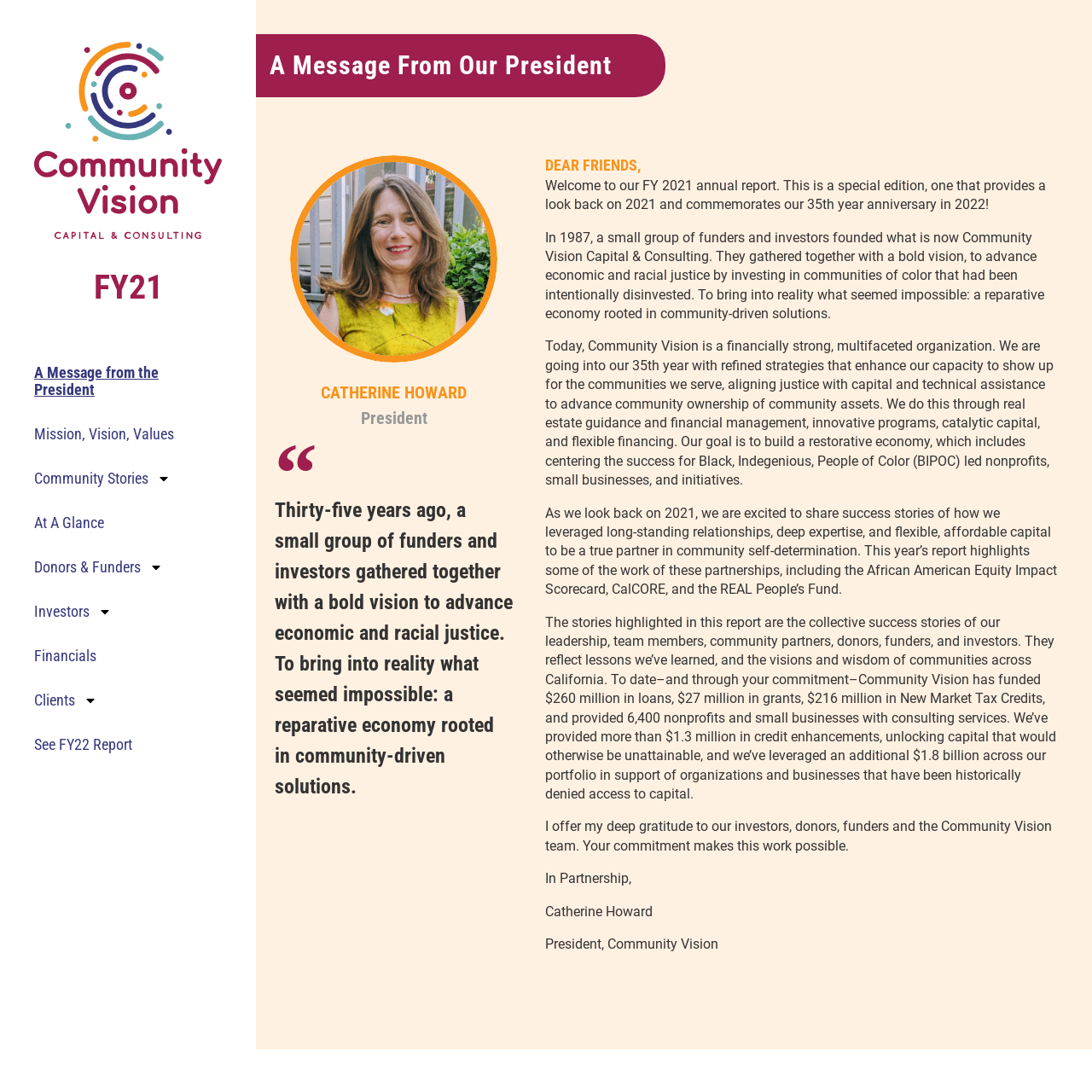How much has Community Vision funded in loans?
Please use the image to provide a one-word or short phrase answer.

$260 million